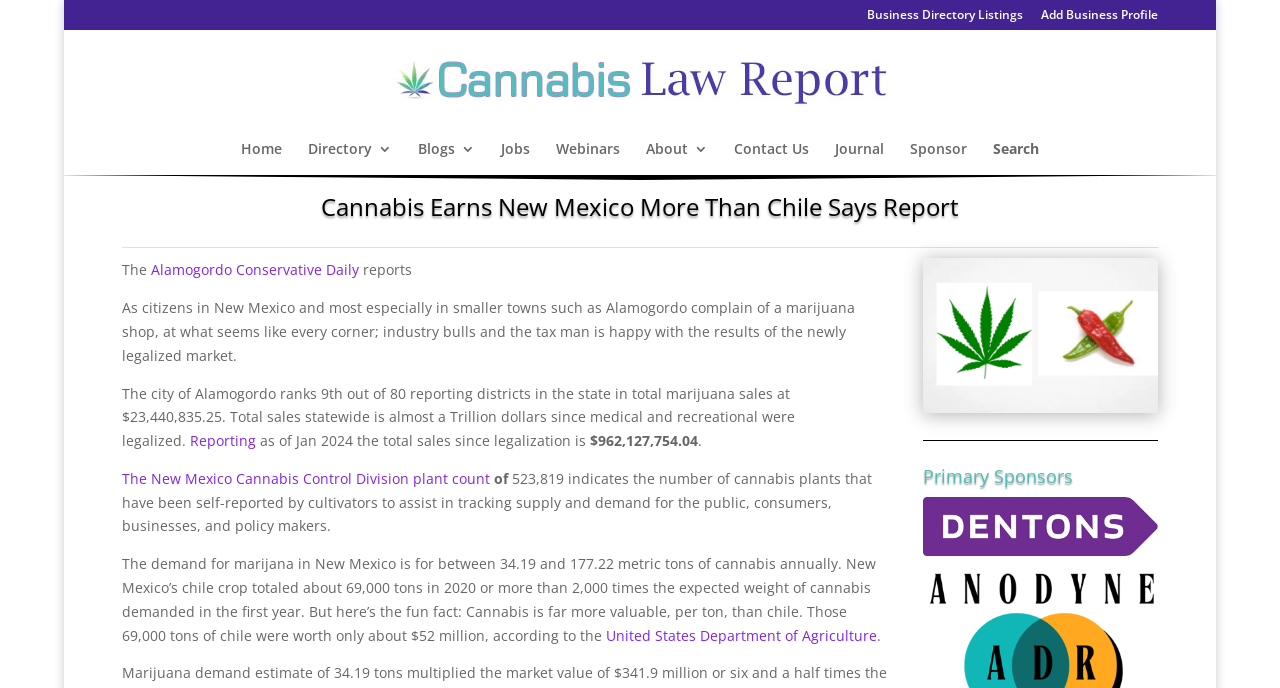Determine the bounding box coordinates for the area you should click to complete the following instruction: "Read the Alamogordo Conservative Daily report".

[0.118, 0.378, 0.28, 0.406]